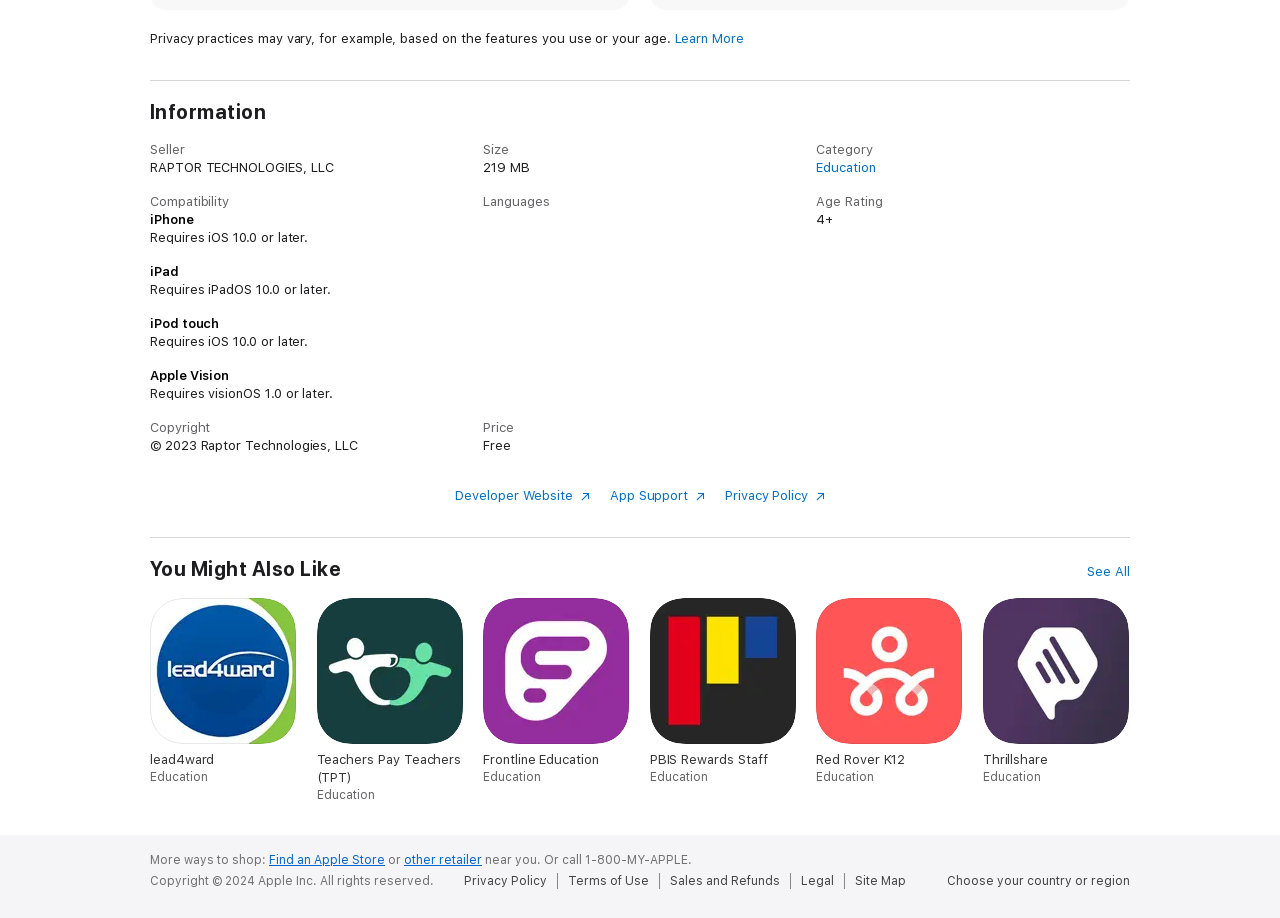Pinpoint the bounding box coordinates of the clickable area necessary to execute the following instruction: "Learn more about privacy practices". The coordinates should be given as four float numbers between 0 and 1, namely [left, top, right, bottom].

[0.527, 0.034, 0.581, 0.05]